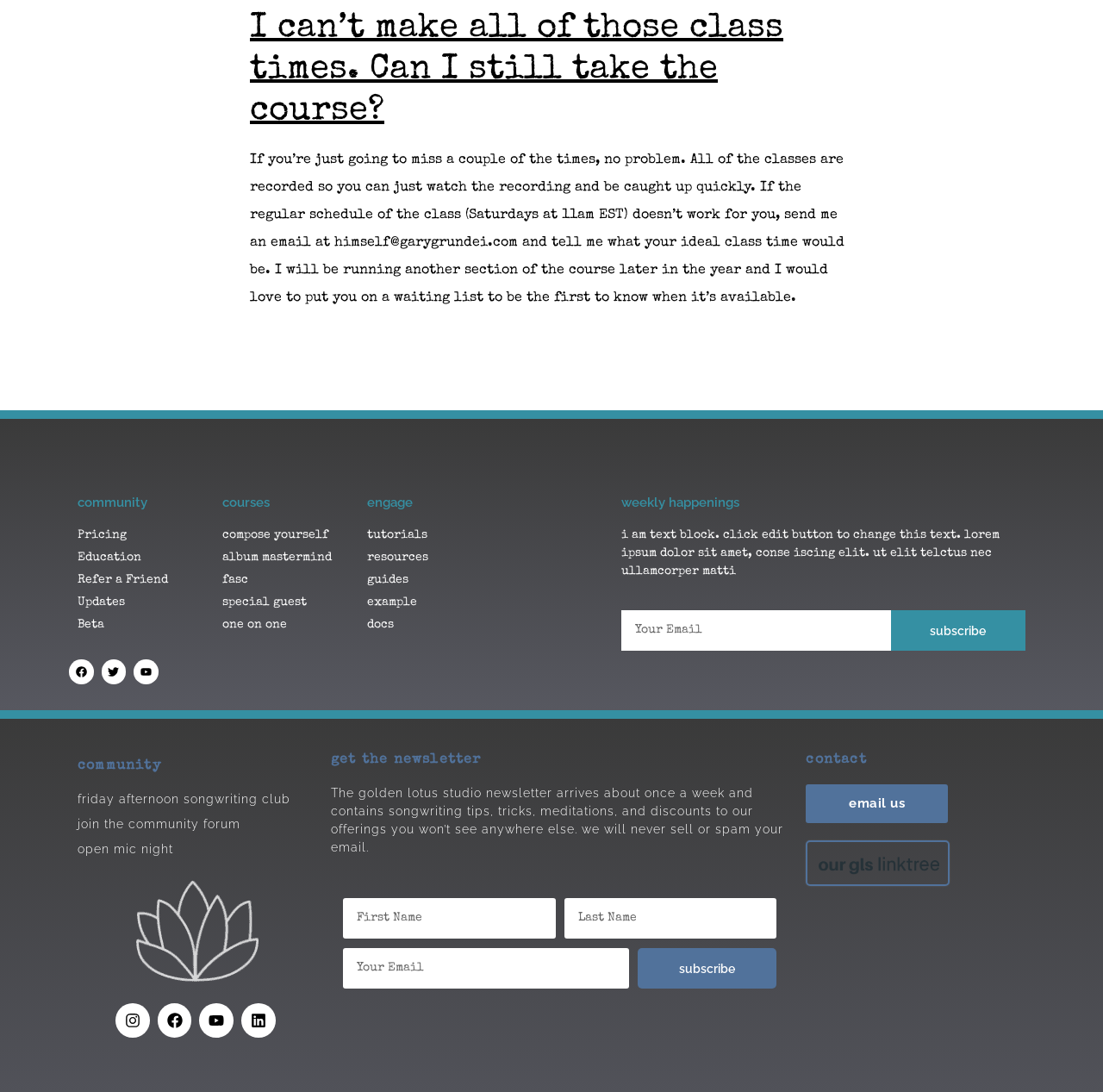Please determine the bounding box coordinates for the element that should be clicked to follow these instructions: "Send an email to himself@garygrundei.com".

[0.227, 0.14, 0.766, 0.279]